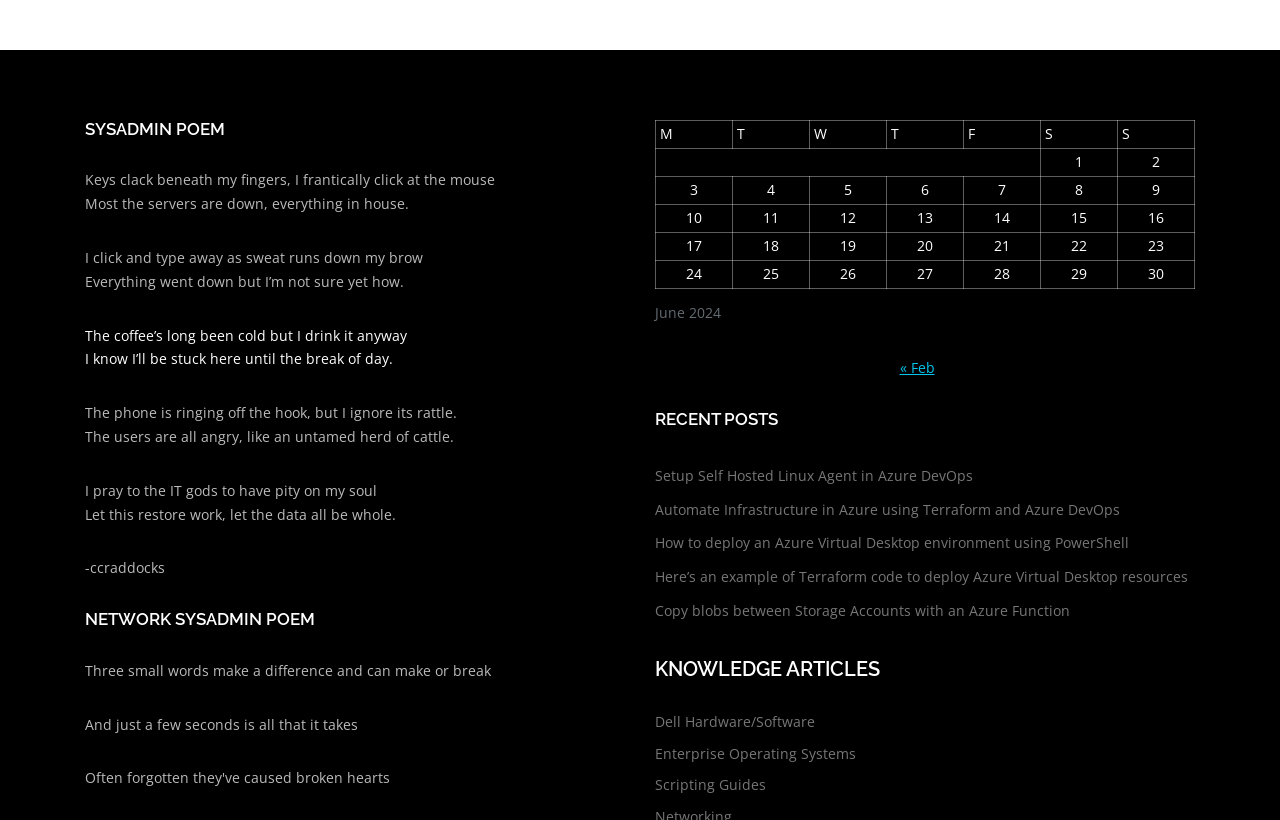Can you determine the bounding box coordinates of the area that needs to be clicked to fulfill the following instruction: "Click the '« Feb' link to navigate to the previous month"?

[0.703, 0.437, 0.73, 0.46]